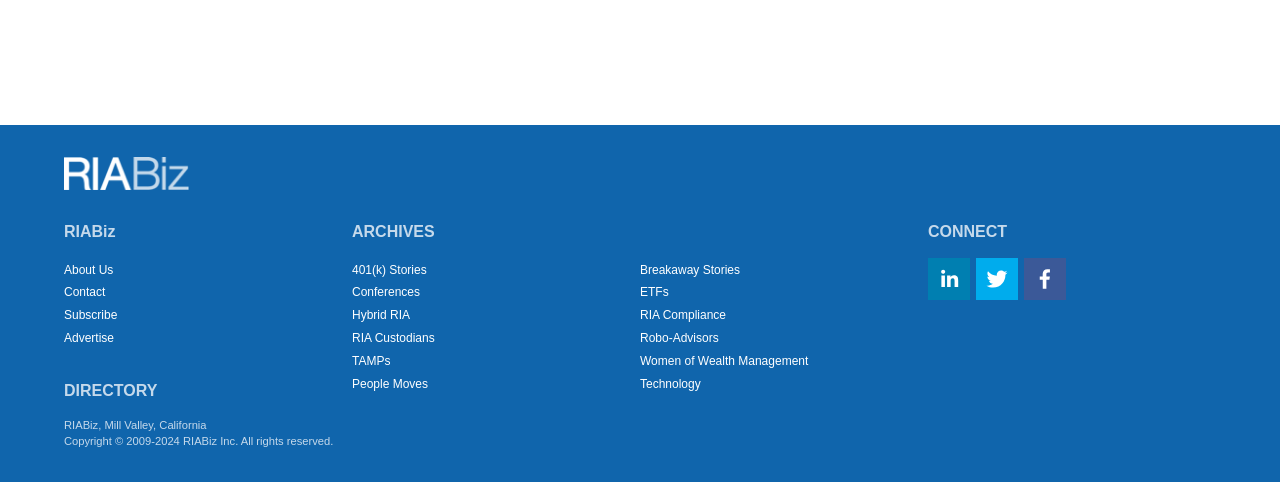How many categories are listed under 'DIRECTORY'?
Look at the screenshot and provide an in-depth answer.

Under the 'DIRECTORY' heading, there is only one link listed, which is also labeled 'DIRECTORY'. Therefore, there is only one category listed.